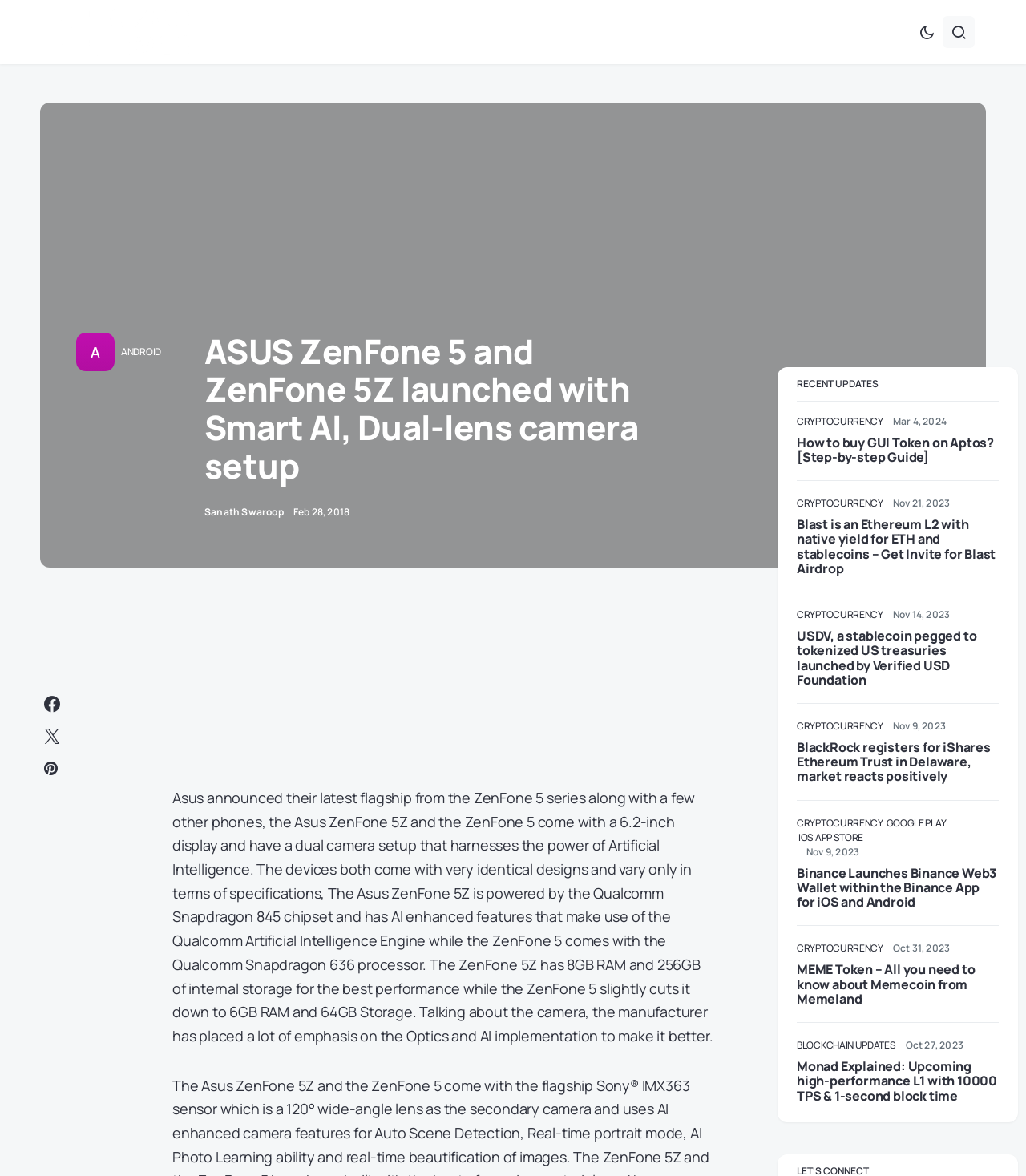What is the name of the author of the first article?
Examine the screenshot and reply with a single word or phrase.

Sanath Swaroop